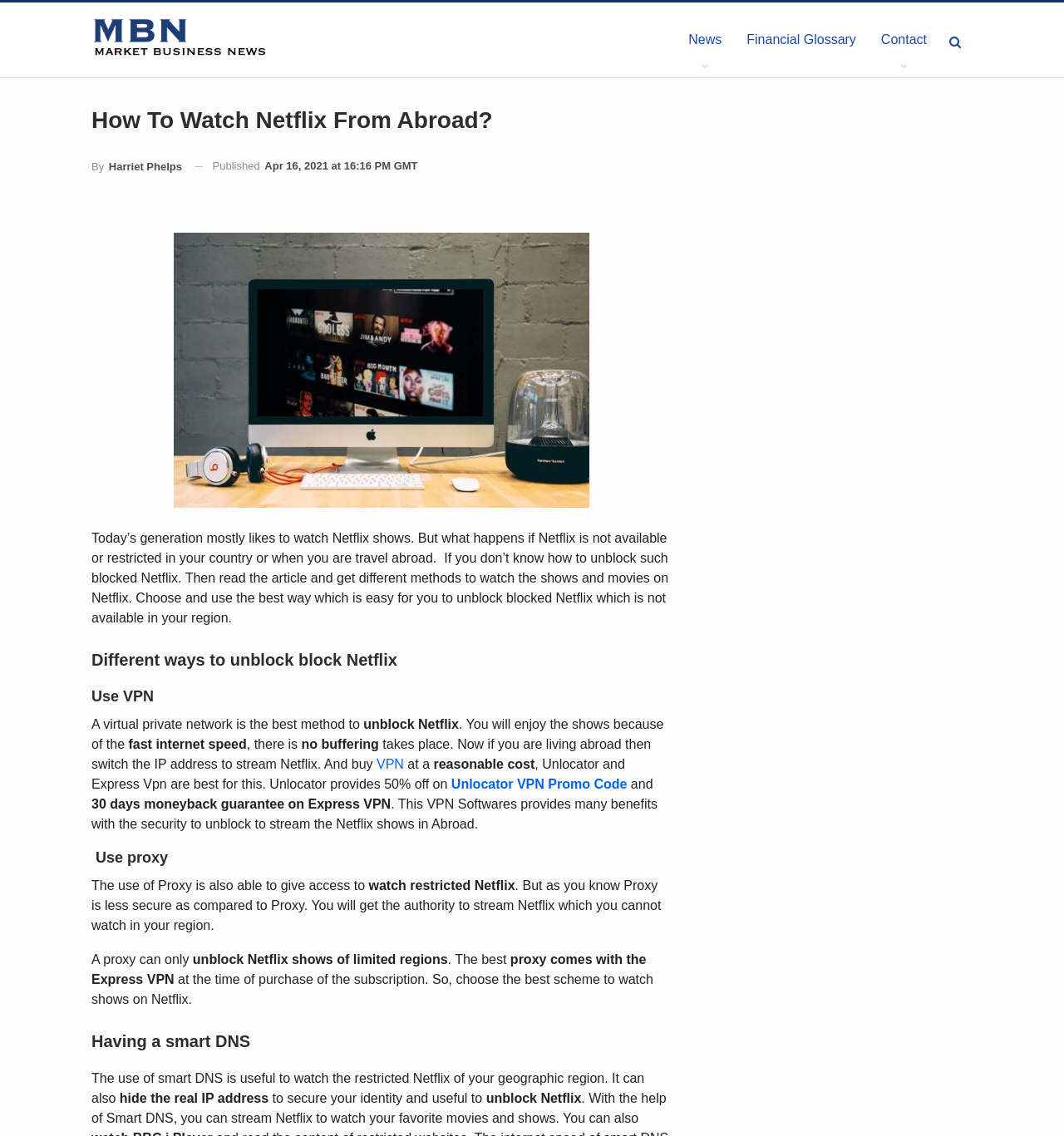Create a full and detailed caption for the entire webpage.

This webpage is about watching Netflix from abroad. At the top, there is a logo of "Market Business News" with a link to the website, accompanied by an image. Below the logo, there are three links: "News", "Financial Glossary", and "Contact". 

The main content of the webpage starts with a heading "How To Watch Netflix From Abroad?" followed by the author's name "By Harriet Phelps" and the publication date "Apr 16, 2021 at 16:16 PM GMT". 

The article begins with an introduction, explaining that many people like to watch Netflix shows, but what if Netflix is not available or restricted in their country or when they are traveling abroad. It then provides different methods to watch Netflix shows and movies from abroad.

The first method is to use a Virtual Private Network (VPN), which is considered the best way to unblock Netflix. The article explains that a VPN provides fast internet speed and no buffering, allowing users to stream Netflix by switching their IP address. It also recommends two VPN services, Unlocator and Express VPN, which offer reasonable costs and benefits.

The second method is to use a proxy, which can also give access to watch restricted Netflix. However, the article notes that a proxy is less secure than a VPN and can only unblock Netflix shows of limited regions.

The third method is to use a smart DNS, which is useful to watch restricted Netflix of a user's geographic region. It can also hide the real IP address to secure the user's identity and unblock Netflix.

Throughout the article, there are several headings and subheadings that break up the content into sections, making it easier to read and understand.